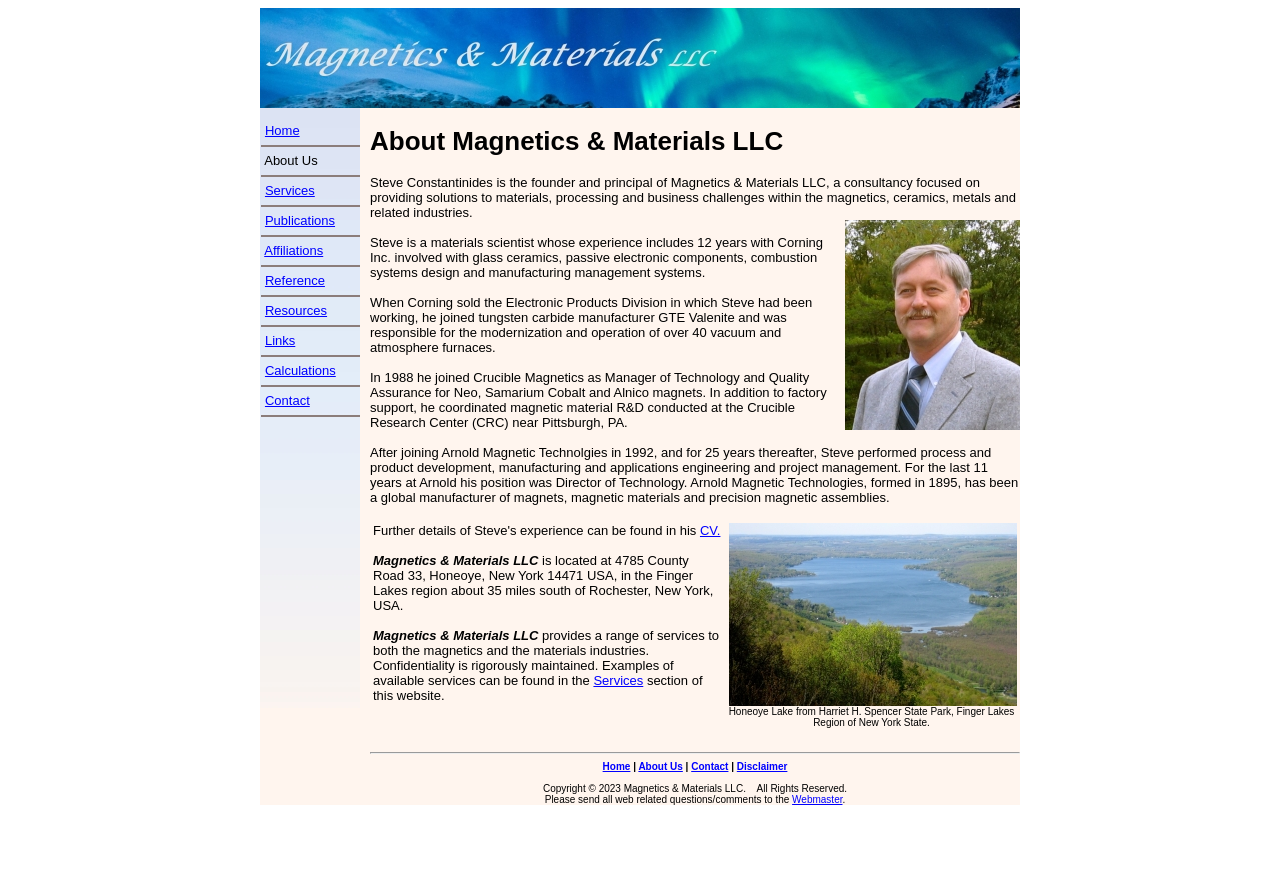Determine the bounding box coordinates for the area that needs to be clicked to fulfill this task: "Go to the 'Services' page". The coordinates must be given as four float numbers between 0 and 1, i.e., [left, top, right, bottom].

[0.464, 0.751, 0.503, 0.768]